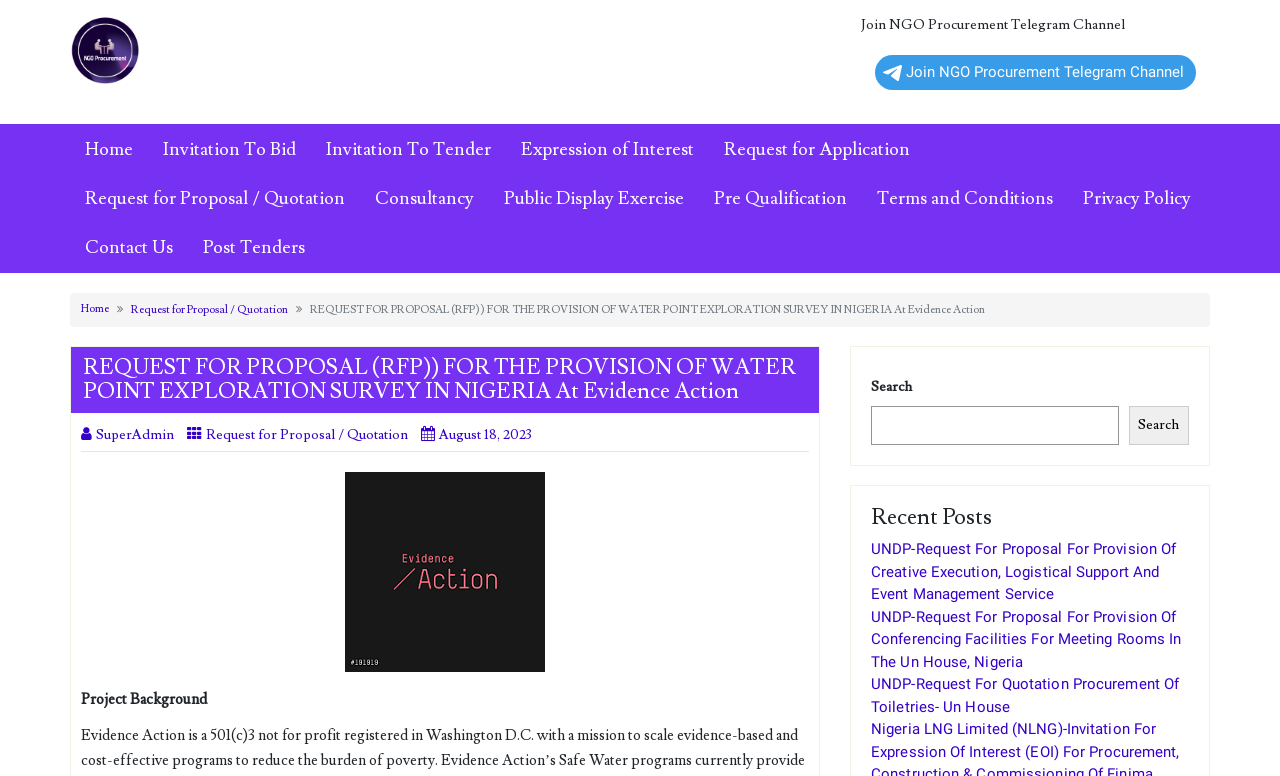Please determine the bounding box coordinates of the element to click on in order to accomplish the following task: "View the 'Request for Proposal / Quotation' page". Ensure the coordinates are four float numbers ranging from 0 to 1, i.e., [left, top, right, bottom].

[0.102, 0.389, 0.225, 0.409]